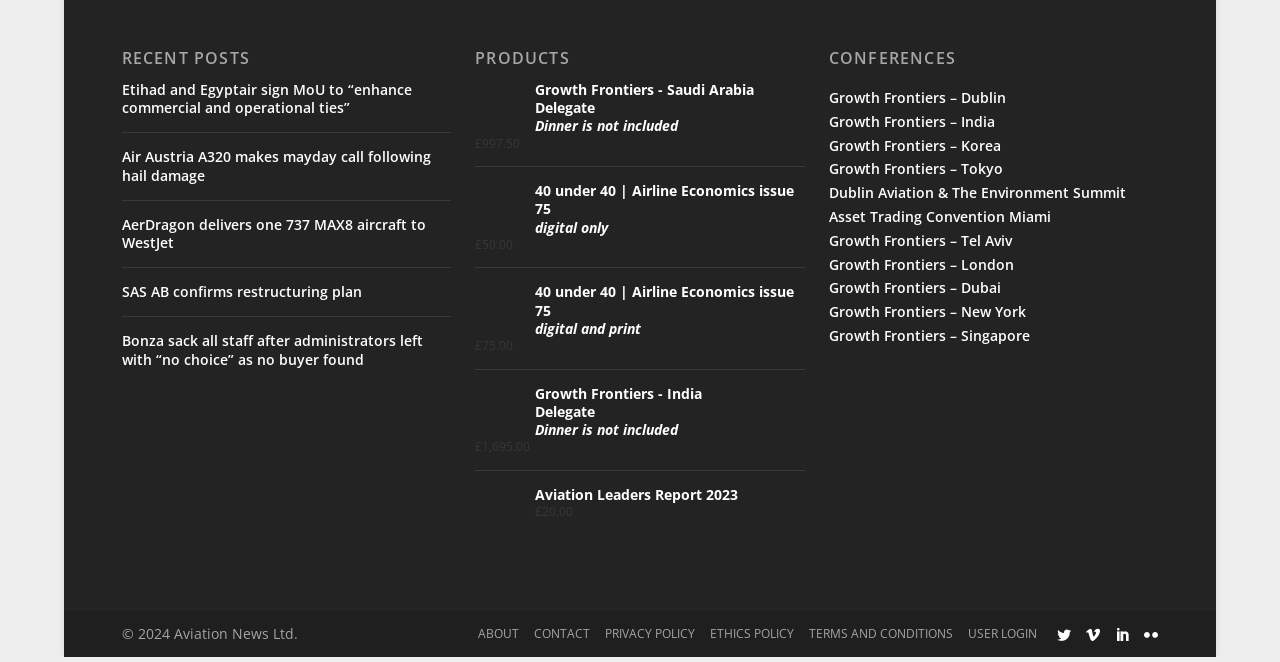What is the copyright year of Aviation News Ltd?
Carefully analyze the image and provide a thorough answer to the question.

I found a StaticText element with the text '© 2024 Aviation News Ltd.', which indicates the copyright year of Aviation News Ltd.